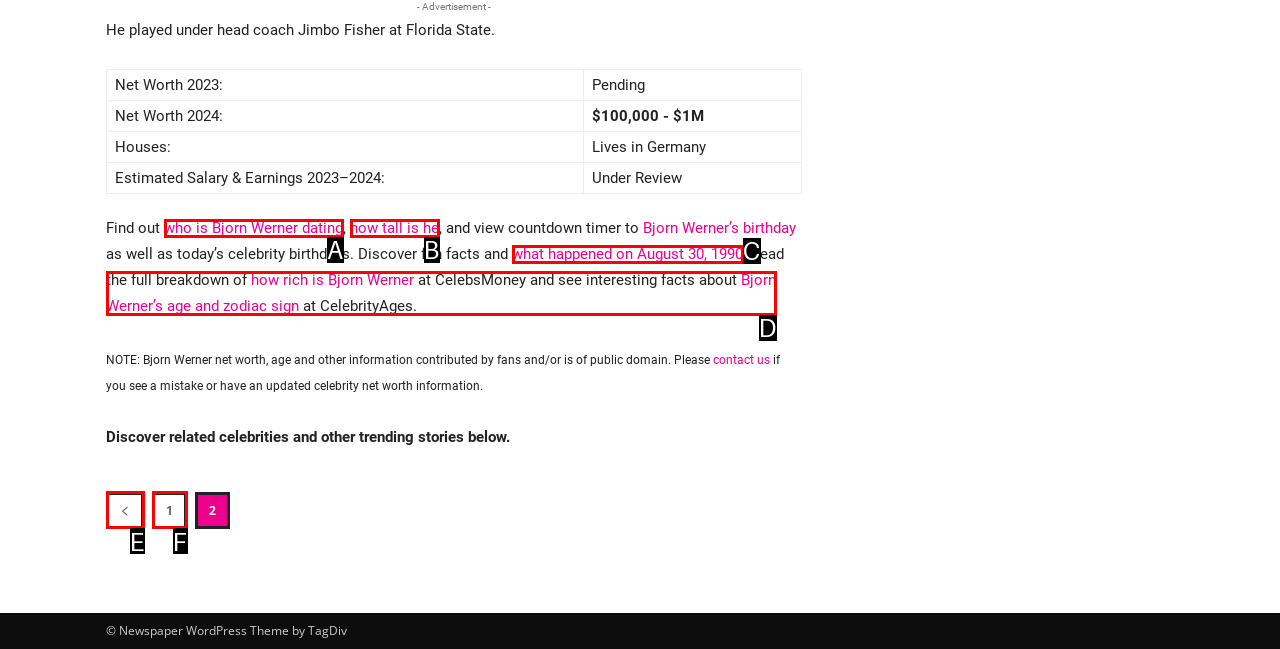From the available choices, determine which HTML element fits this description: parent_node: 1 Respond with the correct letter.

E